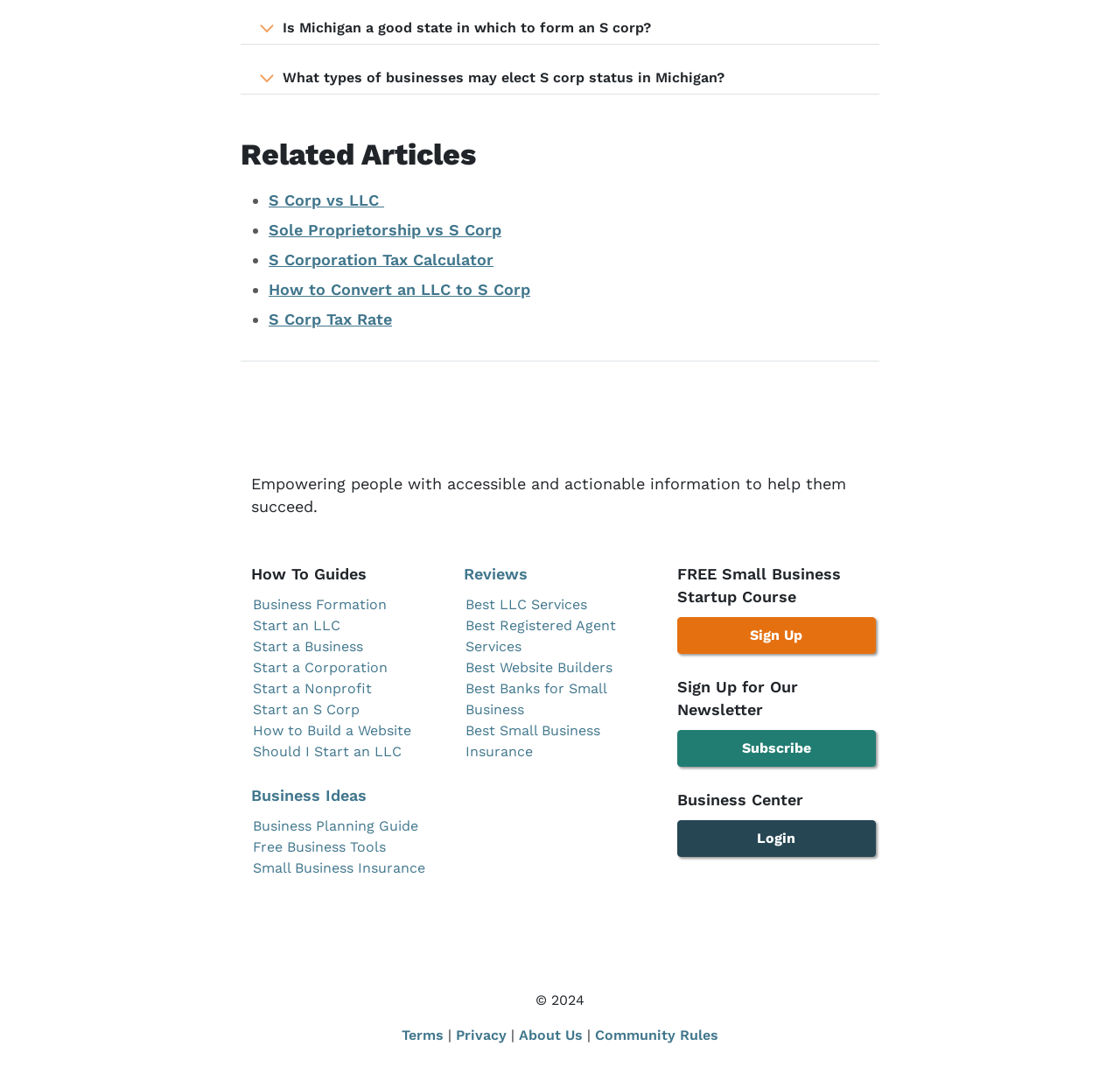Please answer the following question using a single word or phrase: What is the purpose of the website?

Provide business information